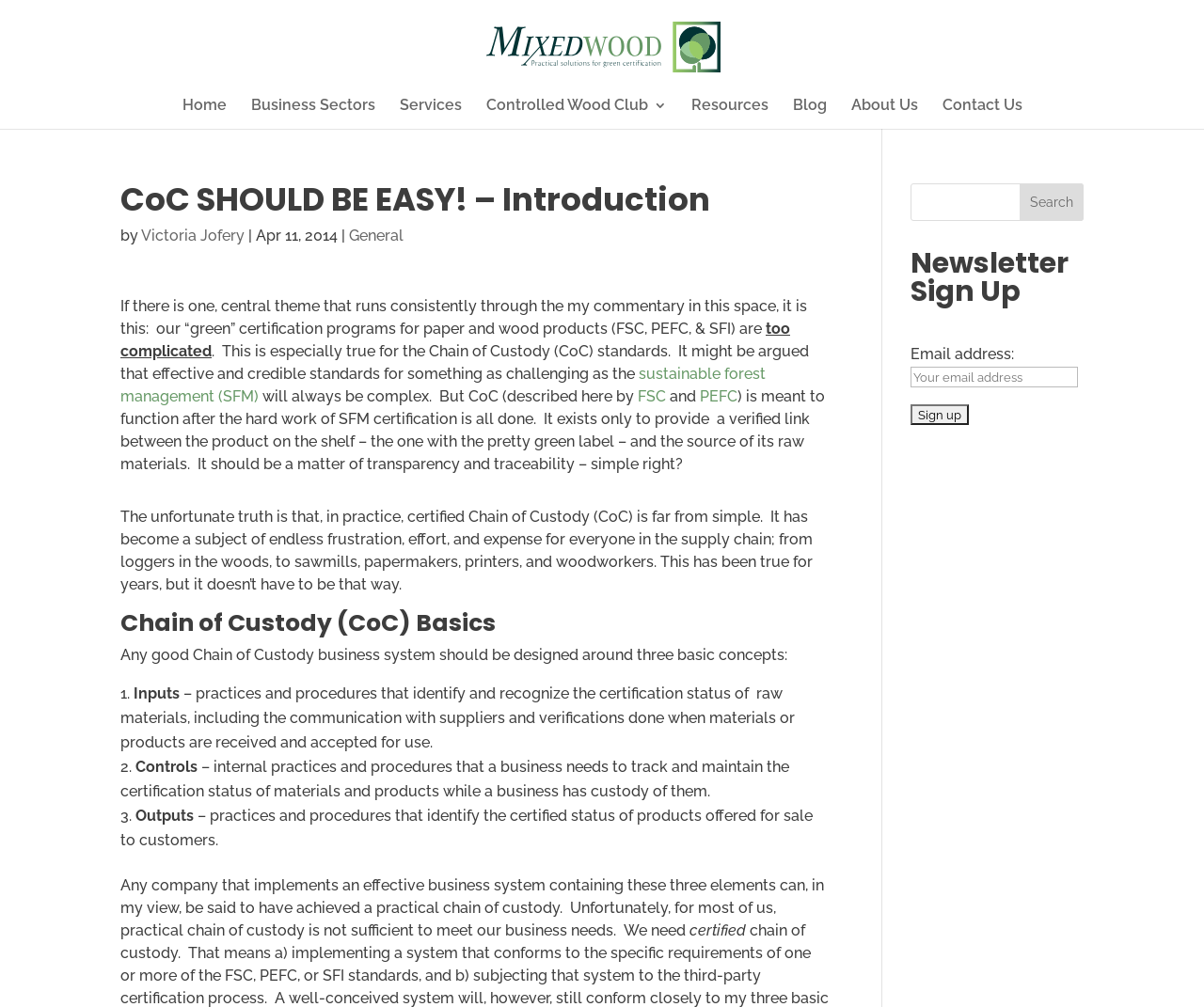Please locate the clickable area by providing the bounding box coordinates to follow this instruction: "Read the blog".

[0.658, 0.098, 0.686, 0.128]